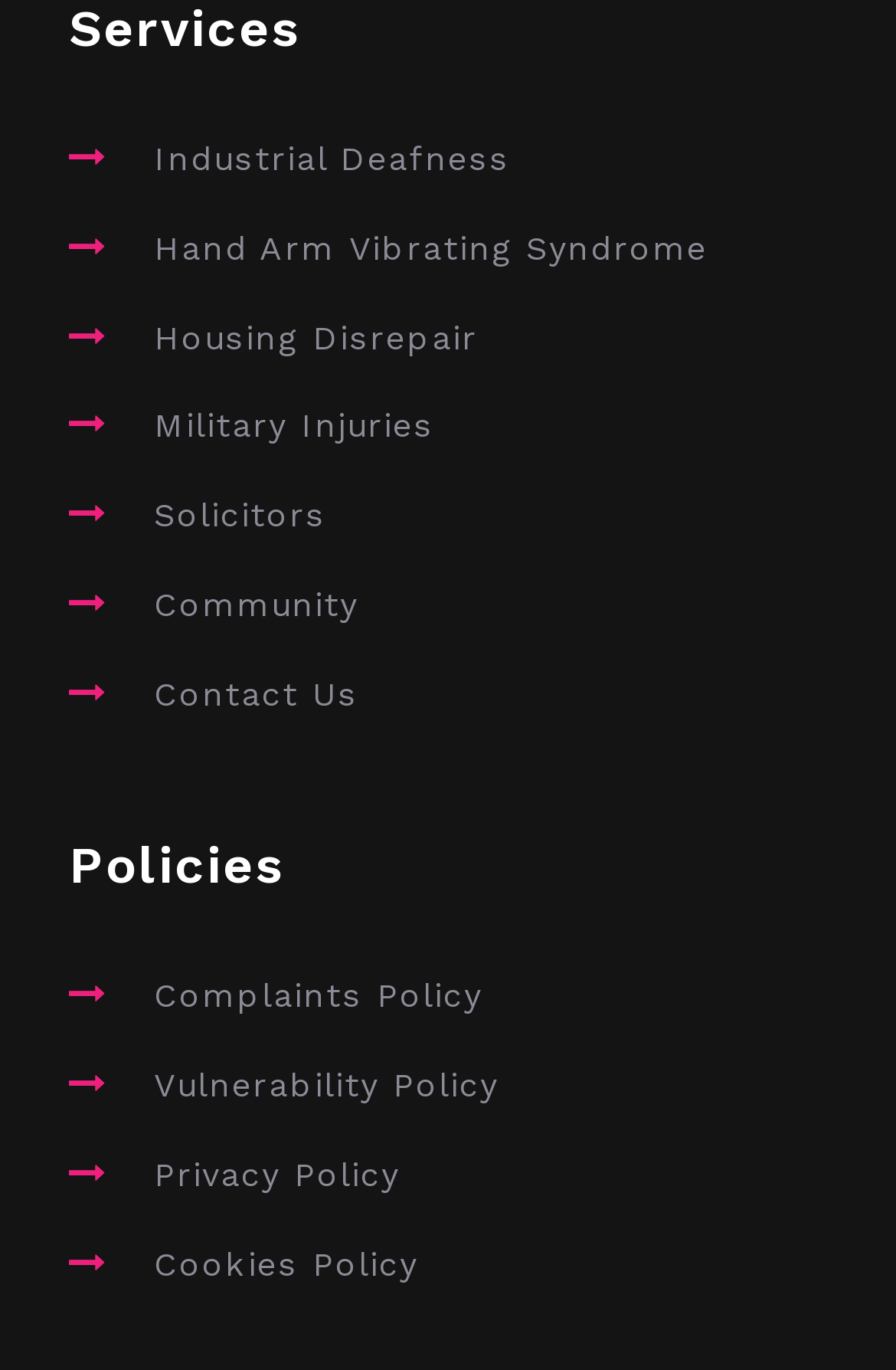What is the last link in the list?
Please craft a detailed and exhaustive response to the question.

By examining the list of links, I found that the last link is 'Cookies Policy', which is located at the bottom of the list with a bounding box coordinate of [0.172, 0.905, 0.467, 0.932].